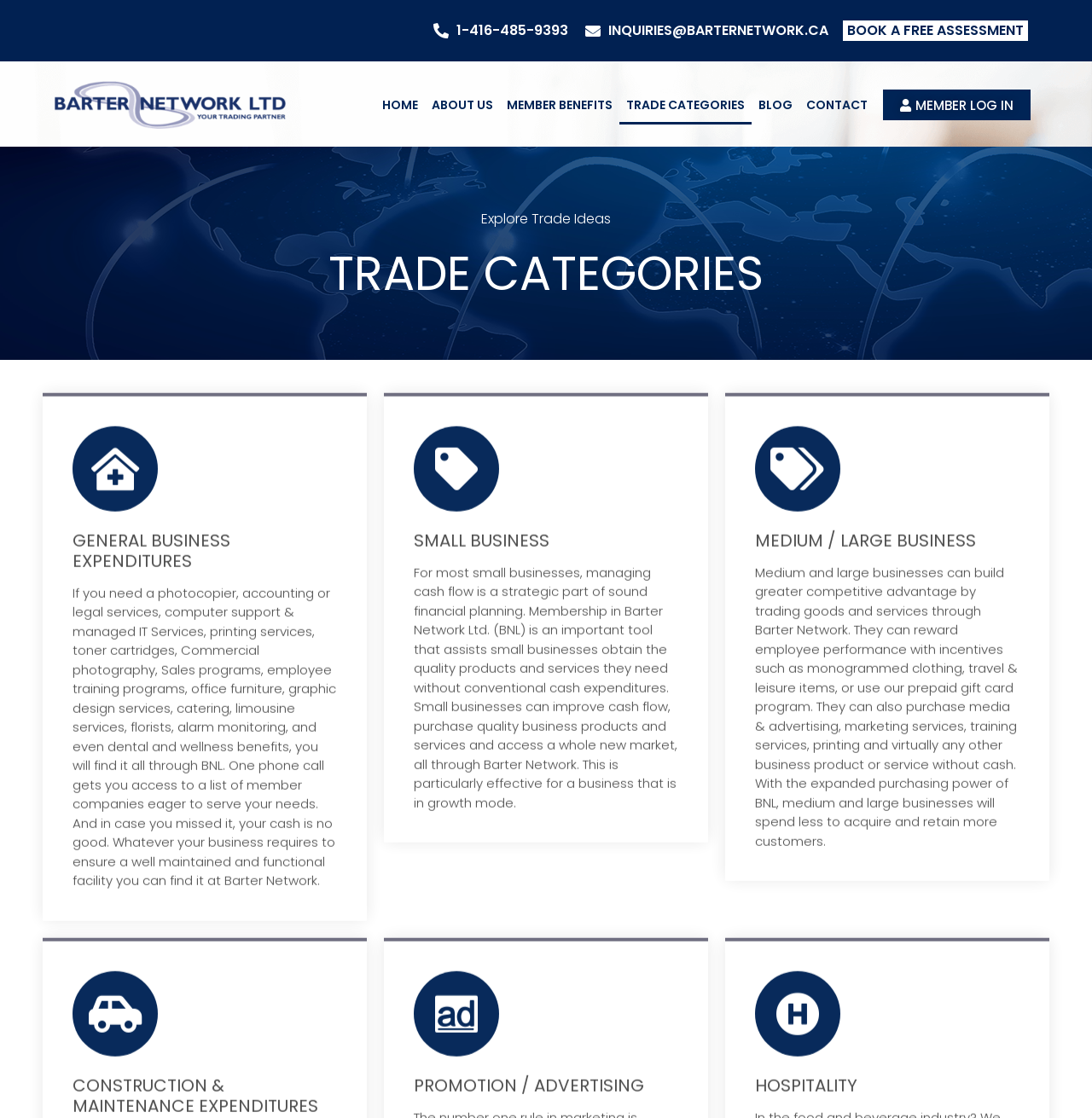Using the webpage screenshot and the element description About Us, determine the bounding box coordinates. Specify the coordinates in the format (top-left x, top-left y, bottom-right x, bottom-right y) with values ranging from 0 to 1.

[0.389, 0.076, 0.458, 0.111]